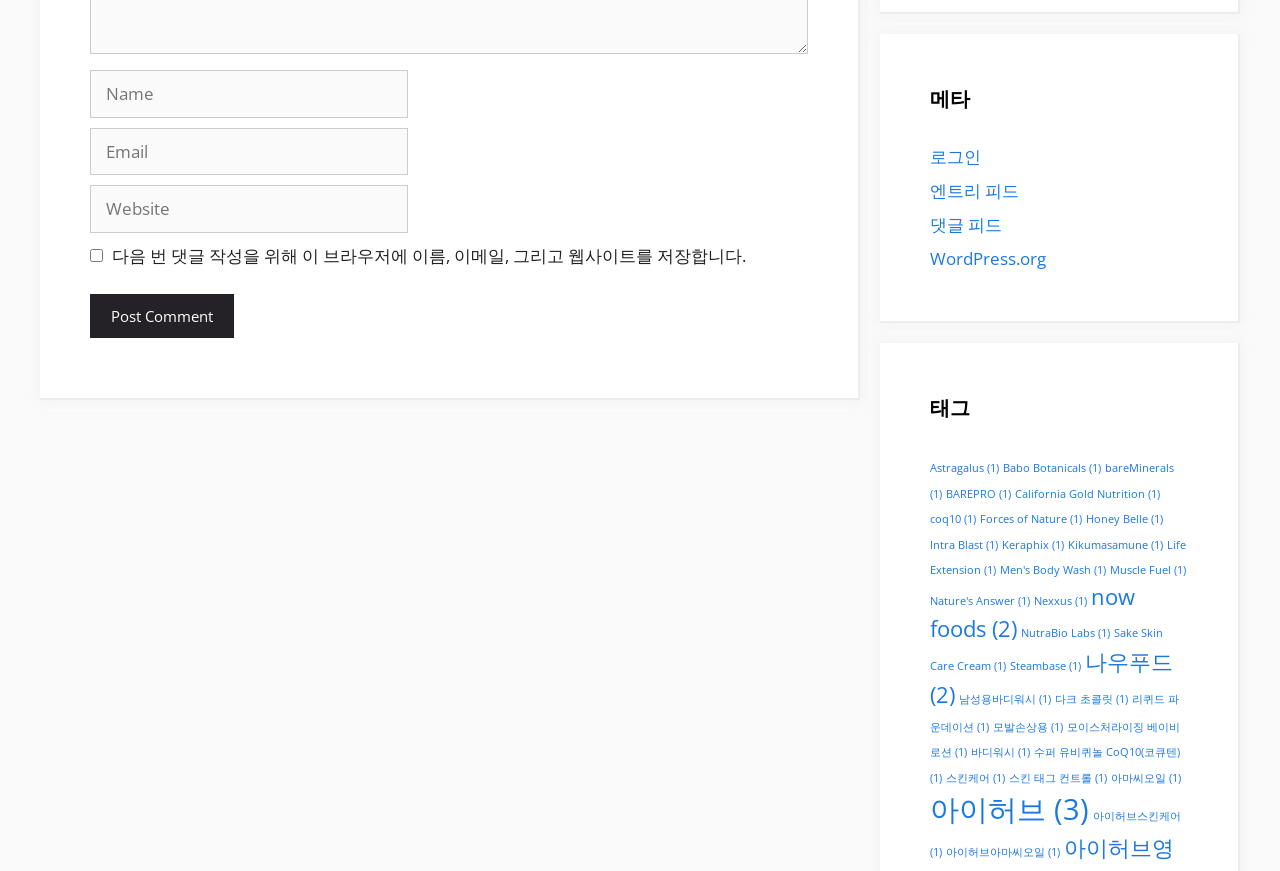Locate the bounding box of the UI element defined by this description: "바디워시 (1)". The coordinates should be given as four float numbers between 0 and 1, formatted as [left, top, right, bottom].

[0.759, 0.855, 0.805, 0.872]